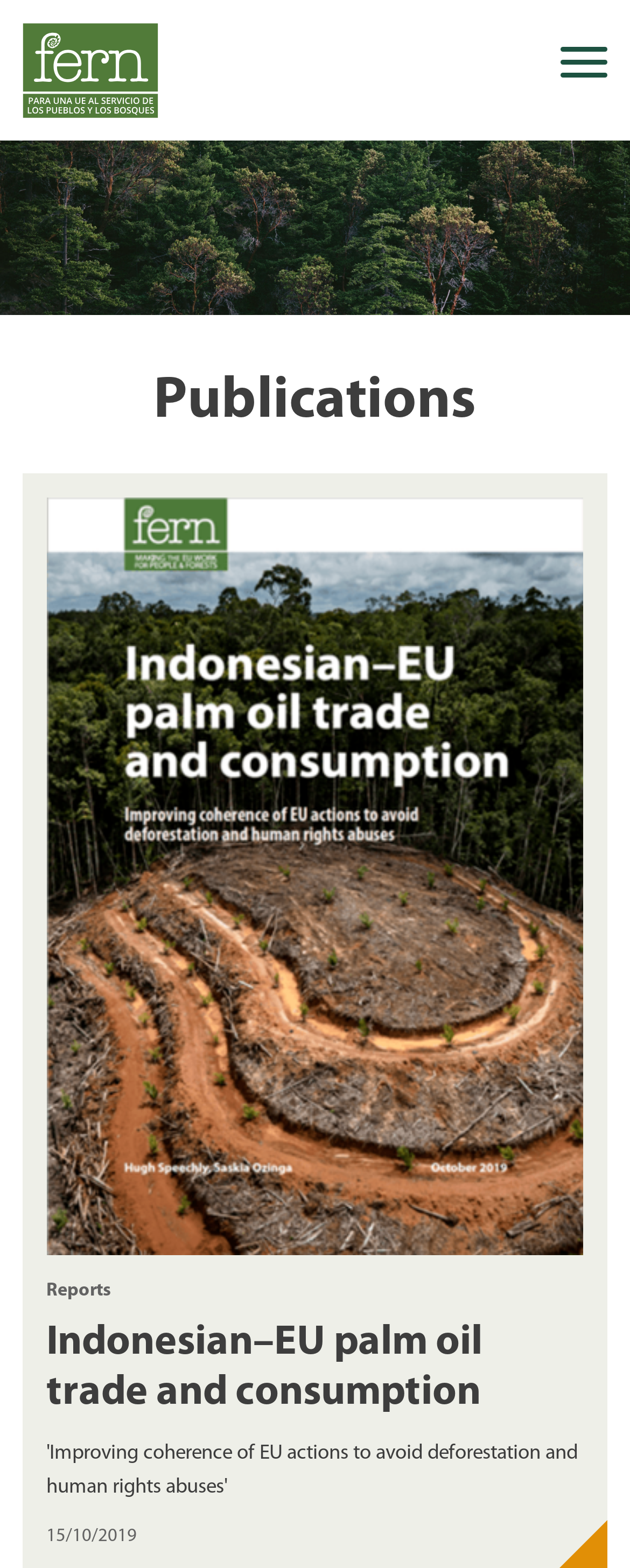What is the title of the report?
Can you offer a detailed and complete answer to this question?

The title of the report can be found in the link below the 'Publications' heading, which says 'Indonesian–EU palm oil trade and consumption Reports'.